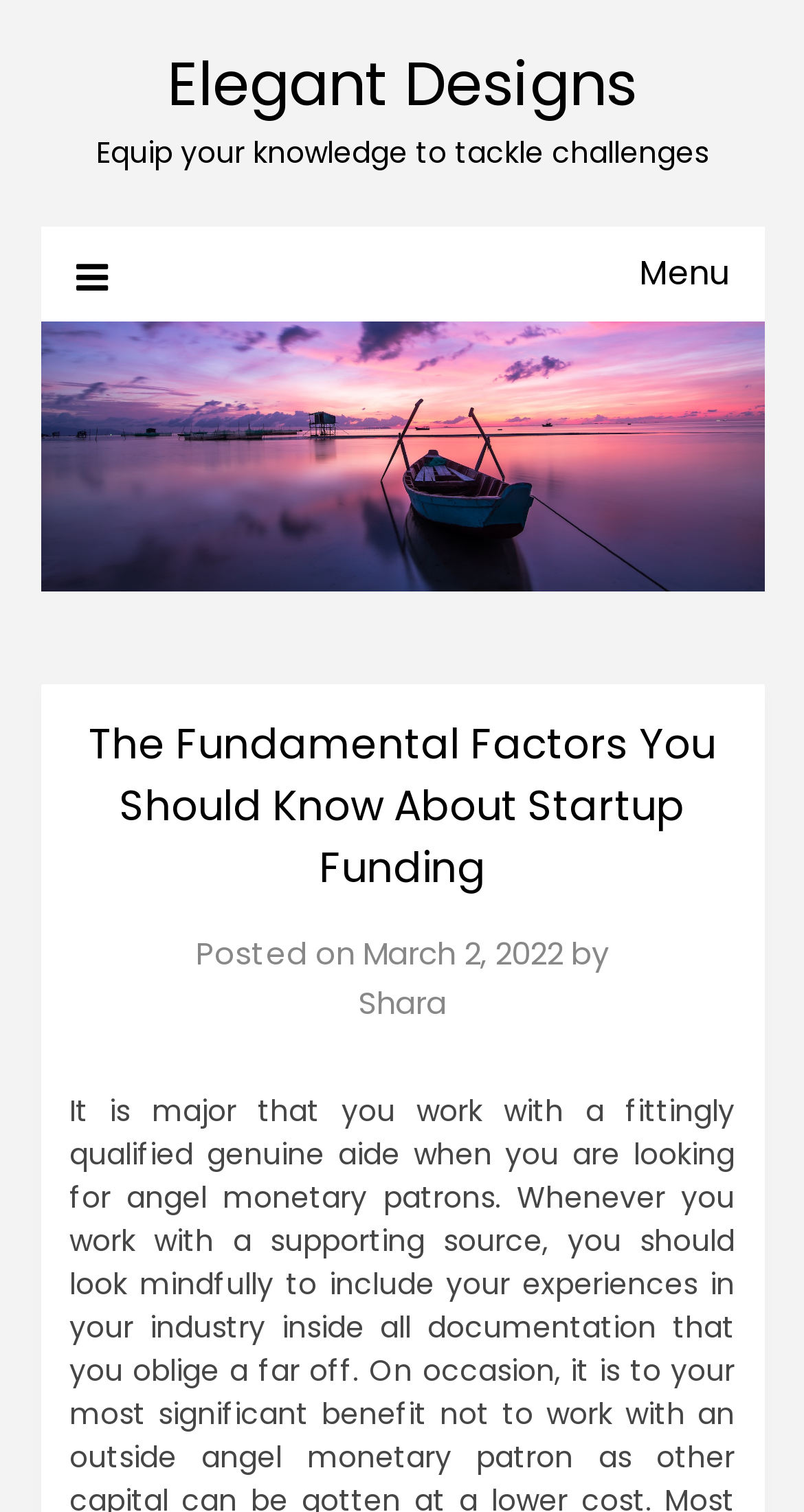What is the name of the website?
Kindly offer a detailed explanation using the data available in the image.

I found a link element with the text 'Elegant Designs' at the top of the webpage, which is likely the name of the website.